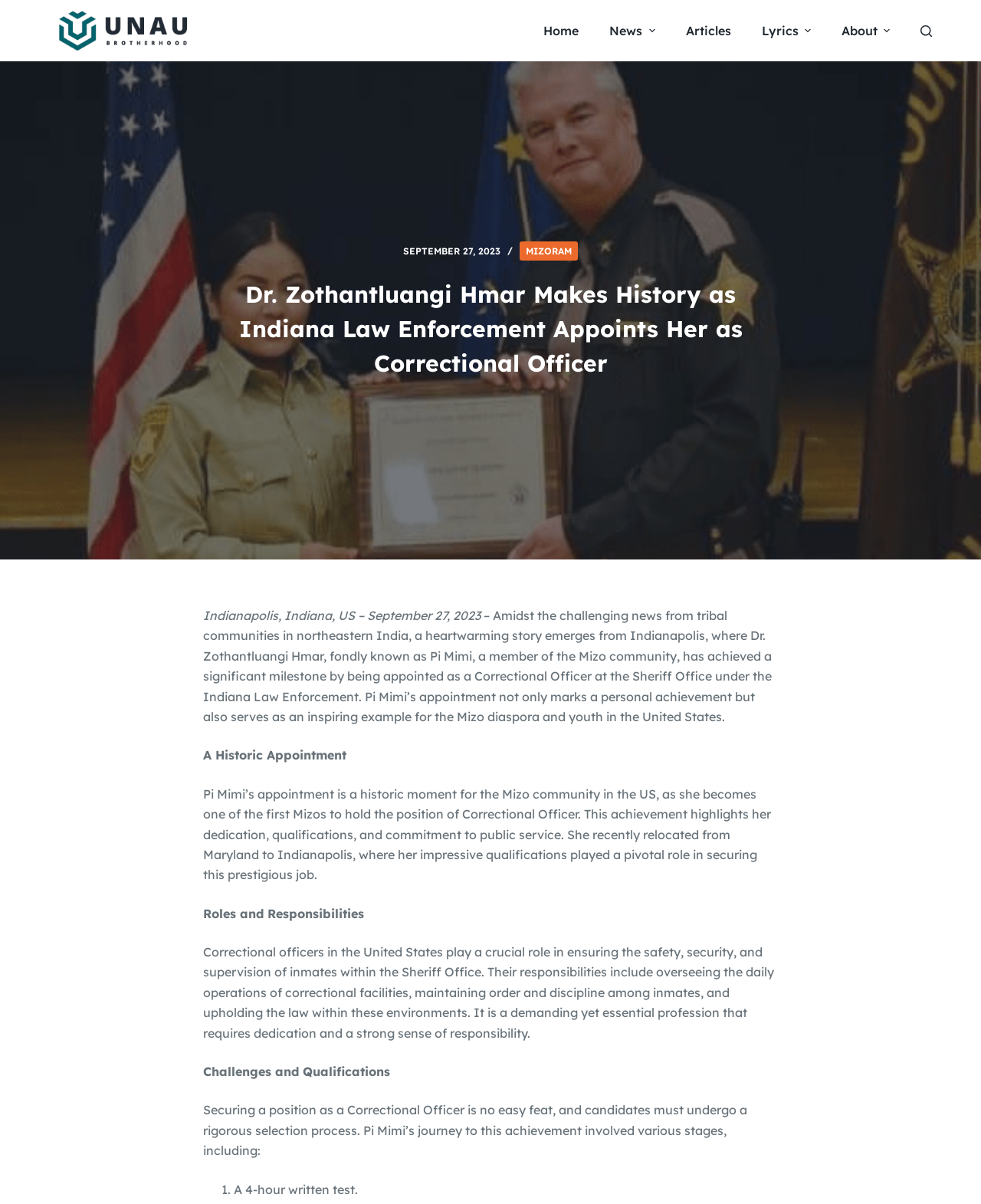Create a detailed description of the webpage's content and layout.

The webpage is about Dr. Zothantluangi Hmar, who has made history by being appointed as a Correctional Officer at the Sheriff Office under the Indiana Law Enforcement. The page has a header menu at the top right corner with 5 menu items: Home, News, Articles, Lyrics, and About. Each menu item has an accompanying image. There is also a search button at the top right corner.

Below the header menu, there is a large header section that spans the entire width of the page. It contains a time stamp "SEPTEMBER 27, 2023" and a link to "MIZORAM". The main heading "Dr. Zothantluangi Hmar Makes History as Indiana Law Enforcement Appoints Her as Correctional Officer" is centered below the time stamp.

The main content of the page is divided into several sections. The first section describes Dr. Hmar's achievement, stating that she has become one of the first Mizos to hold the position of Correctional Officer. The second section, "A Historic Appointment", highlights the significance of her appointment. The third section, "Roles and Responsibilities", explains the duties of a Correctional Officer. The fourth section, "Challenges and Qualifications", describes the rigorous selection process that Dr. Hmar underwent to secure her position.

Throughout the page, there are several paragraphs of text that provide more information about Dr. Hmar's achievement and the context surrounding it. There are no images on the page apart from the small icons accompanying the menu items.